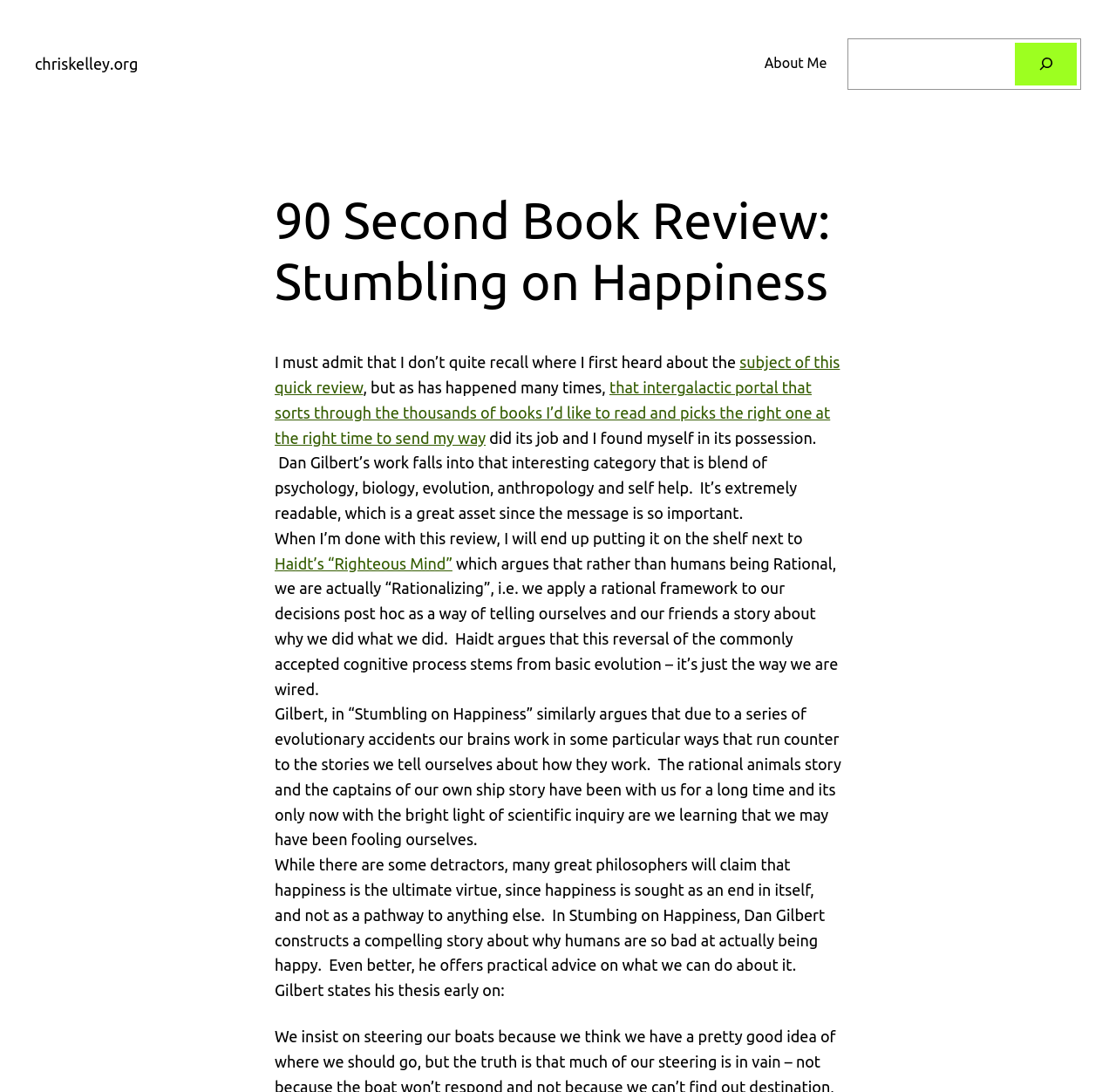Predict the bounding box of the UI element that fits this description: "name="s"".

[0.764, 0.039, 0.902, 0.078]